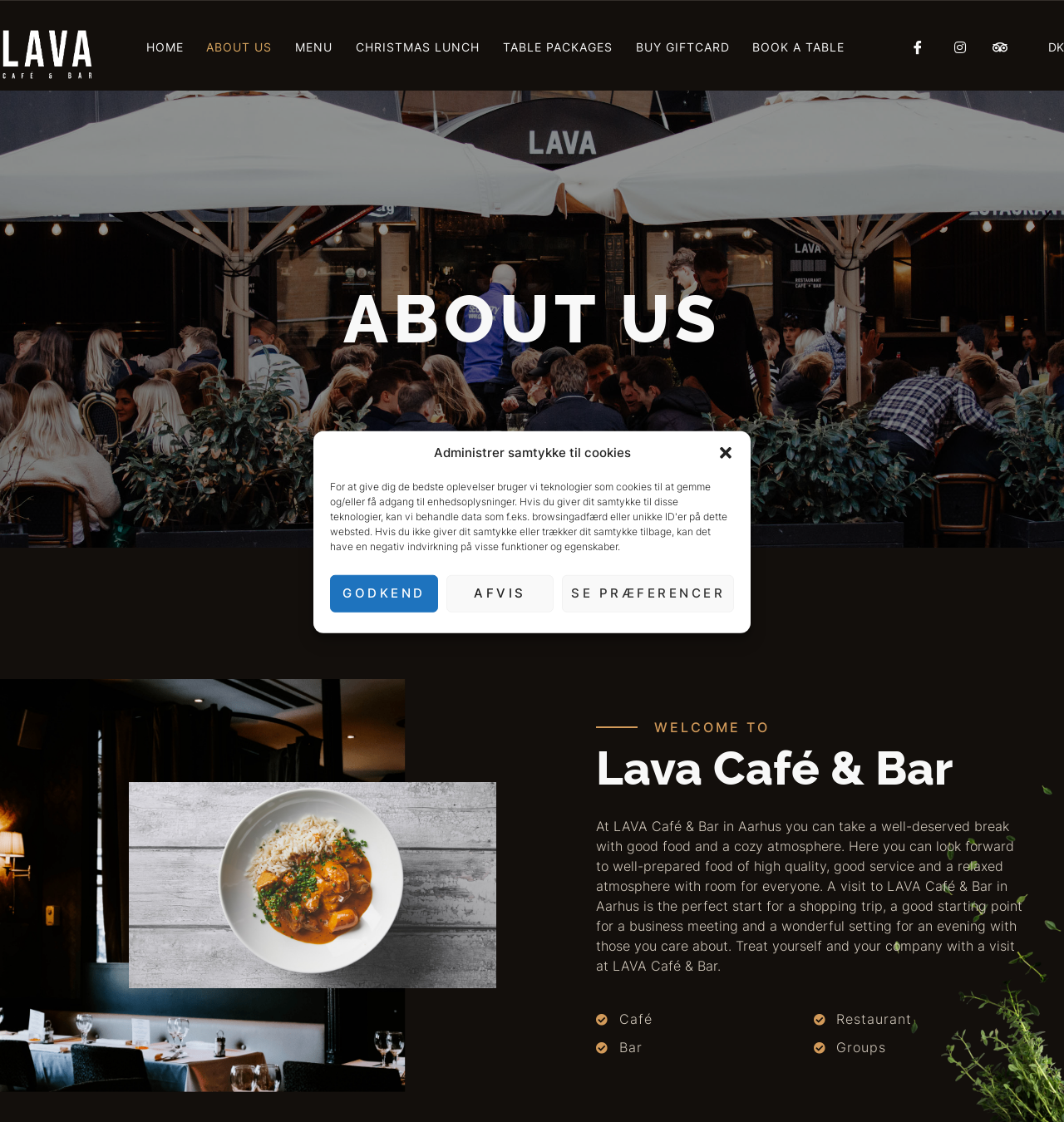Respond concisely with one word or phrase to the following query:
What is the name of the cafe and bar?

Lava Café & Bar